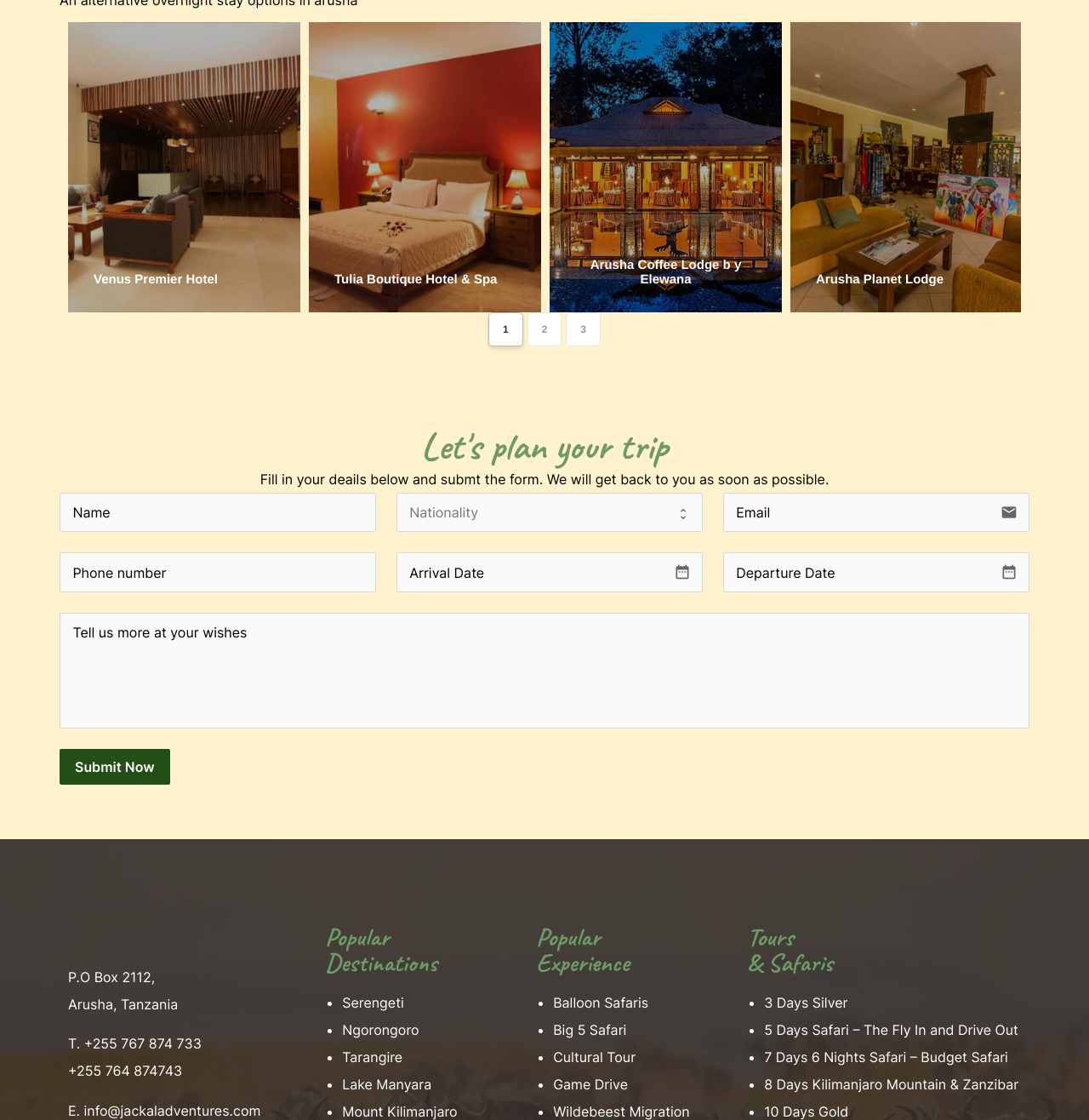Locate the bounding box coordinates of the element you need to click to accomplish the task described by this instruction: "Click on the 'Submit Now' button".

[0.055, 0.668, 0.156, 0.7]